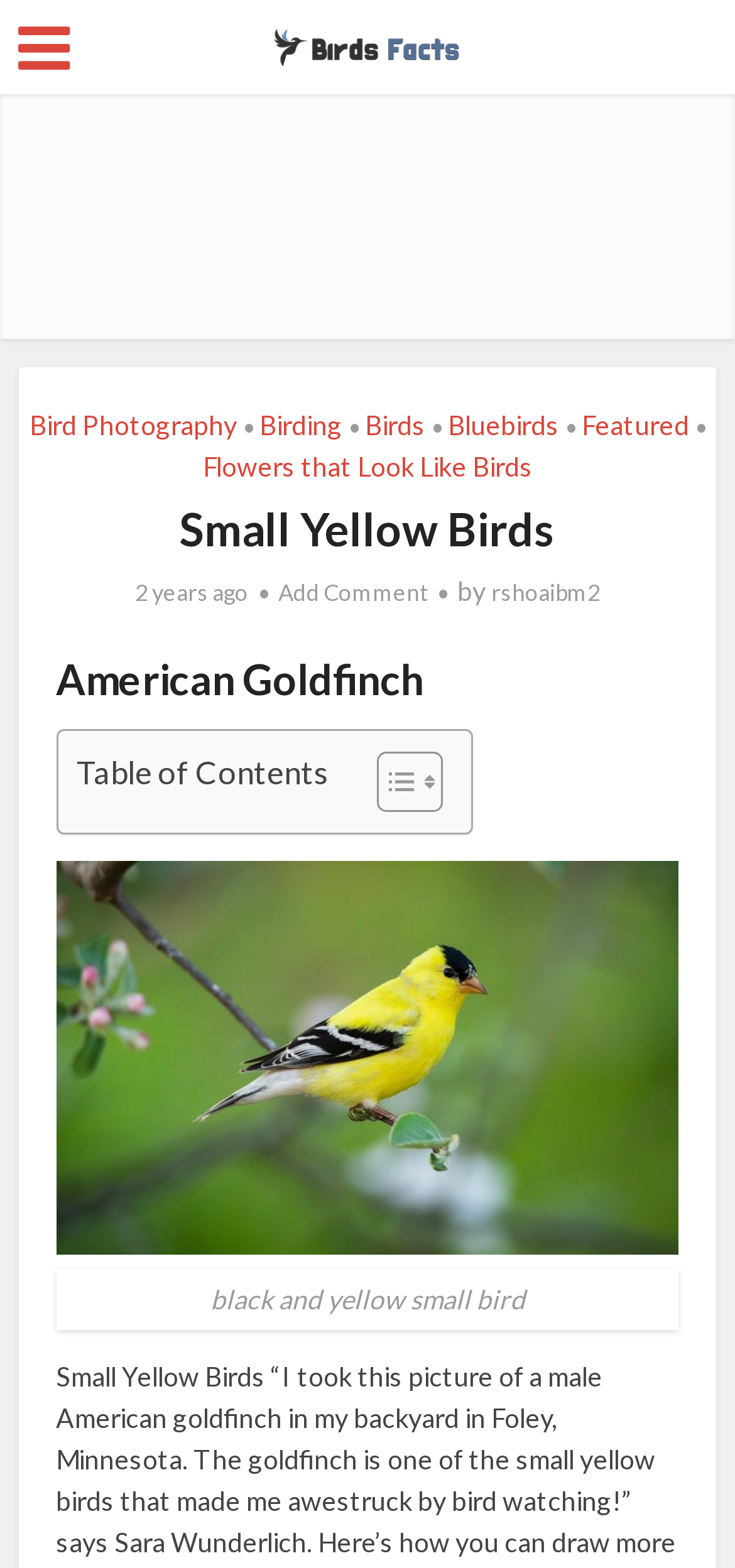Describe all significant elements and features of the webpage.

This webpage is about small yellow birds, specifically the American goldfinch. At the top left, there is a small icon and a link to "Birds Facts" with an accompanying image. Below this, there is a header section with links to various bird-related topics, including "Bird Photography", "Birding", "Birds", "Bluebirds", and "Featured". 

To the right of these links, there is a heading that reads "Small Yellow Birds". Below this, there is a section with the title "American Goldfinch" and a table of contents. The table of contents has a toggle button to expand or collapse it. 

Below the table of contents, there is a large image of a black and yellow small bird, which is described as a male American goldfinch. The image takes up most of the width of the page. 

Underneath the image, there is a block of text that describes the experience of taking a picture of the American goldfinch in a backyard in Foley, Minnesota. The text is written in a personal tone and expresses the author's awe at bird watching.